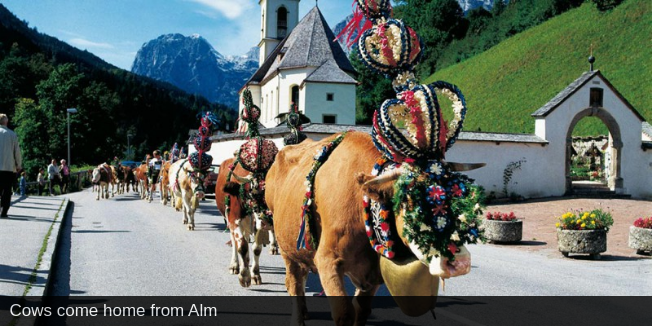Generate an in-depth description of the image you see.

The image captures a charming scene from Berchtesgaden, showcasing a traditional event where decorated cows return from the "Alm," the high mountain pastures. In the foreground, a line of cows adorned with colorful floral wreaths marches along a scenic road, their bells creating a melodious sound as they make their way home. The backdrop features a picturesque church with a classic architectural design, nestled against lush green hills and majestic mountains, all under a clear blue sky. This annual ritual, known as "Almabtrieb," symbolizes the end of the pastoral season and is a vibrant display of Bavarian culture, embodying the connection between the community and their livestock.